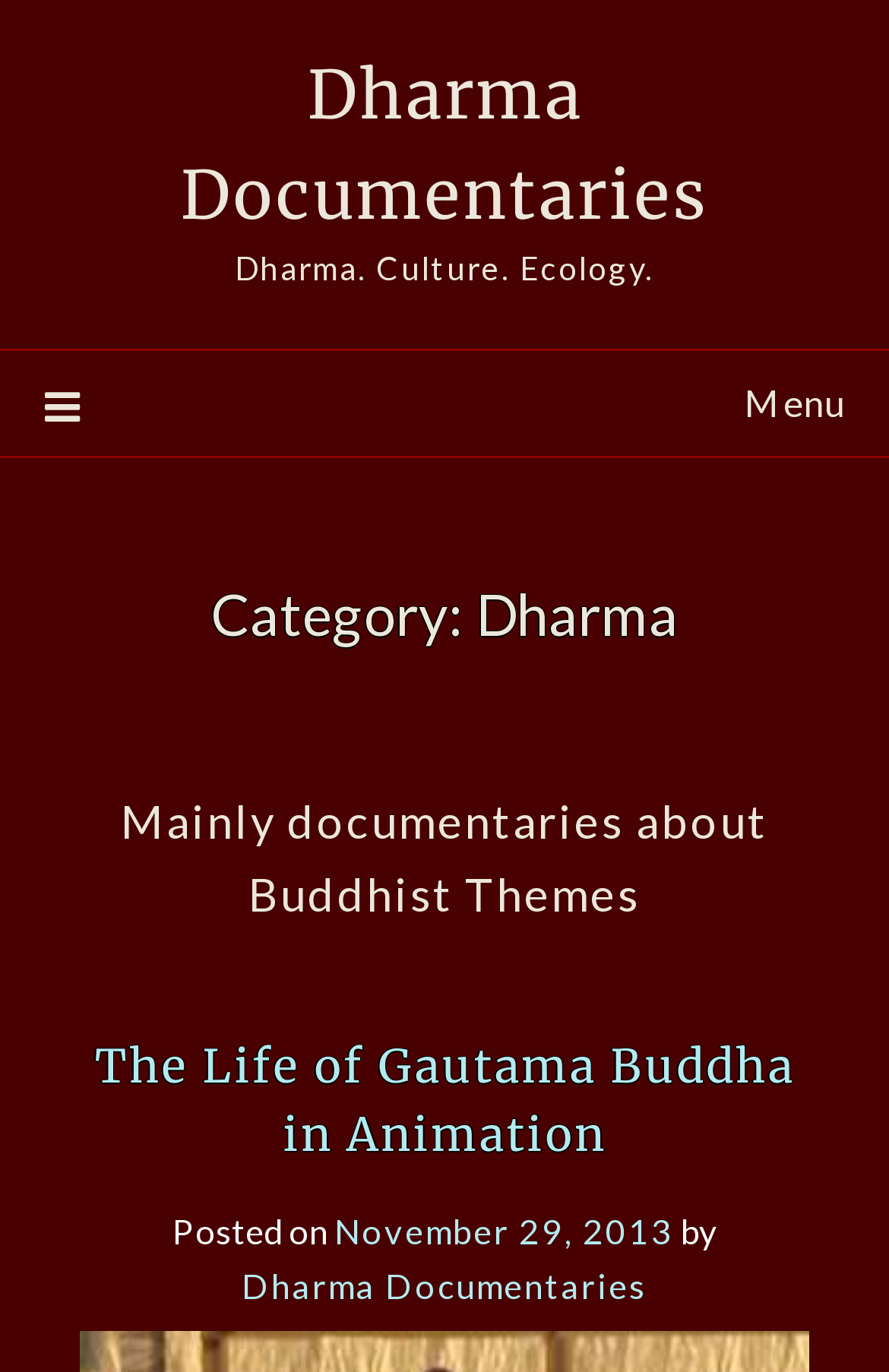When was the first documentary posted?
Answer the question with a single word or phrase derived from the image.

November 29, 2013